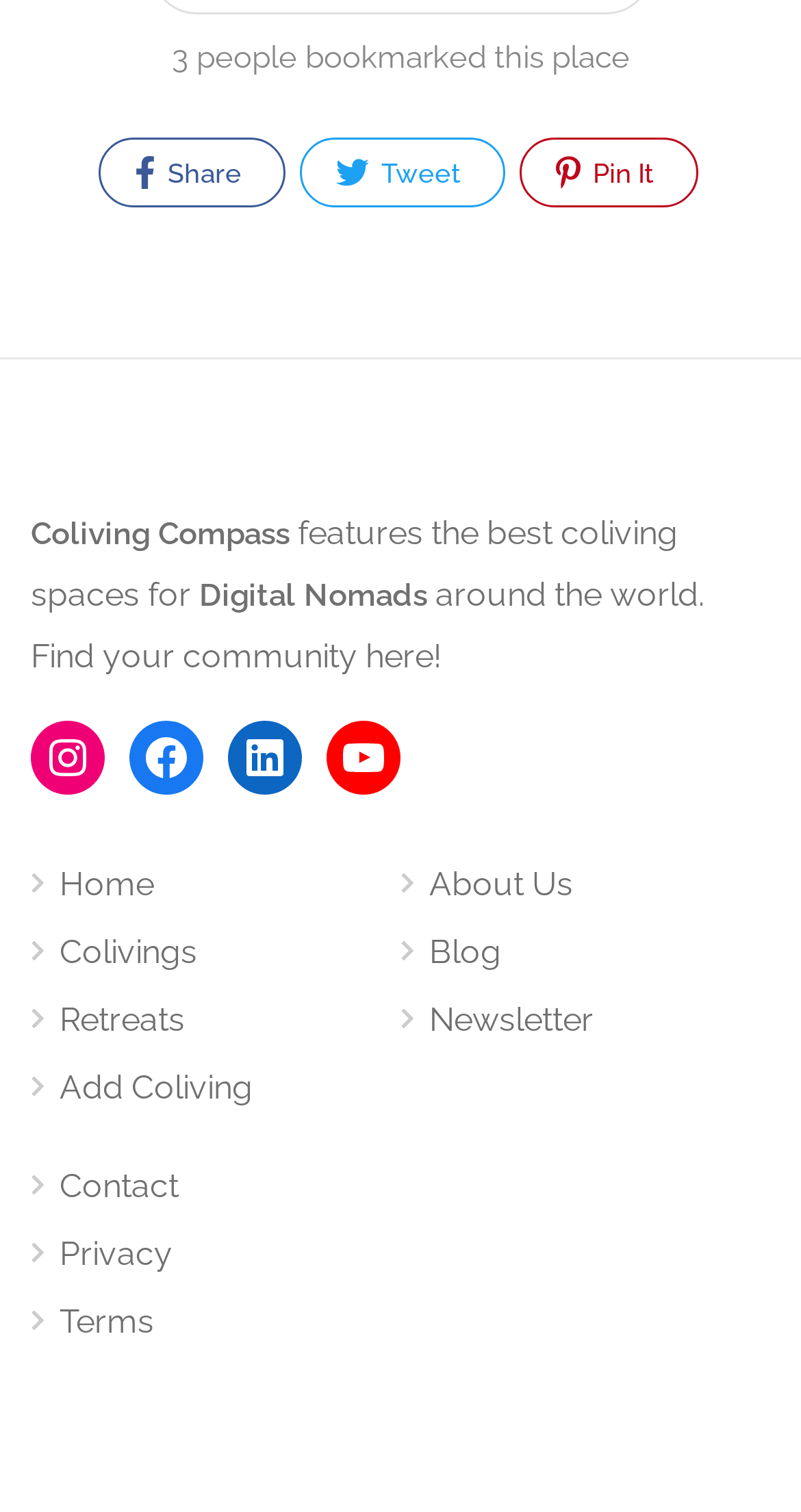Answer the question below using just one word or a short phrase: 
What is the name of the community for Digital Nomads?

Coliving Compass